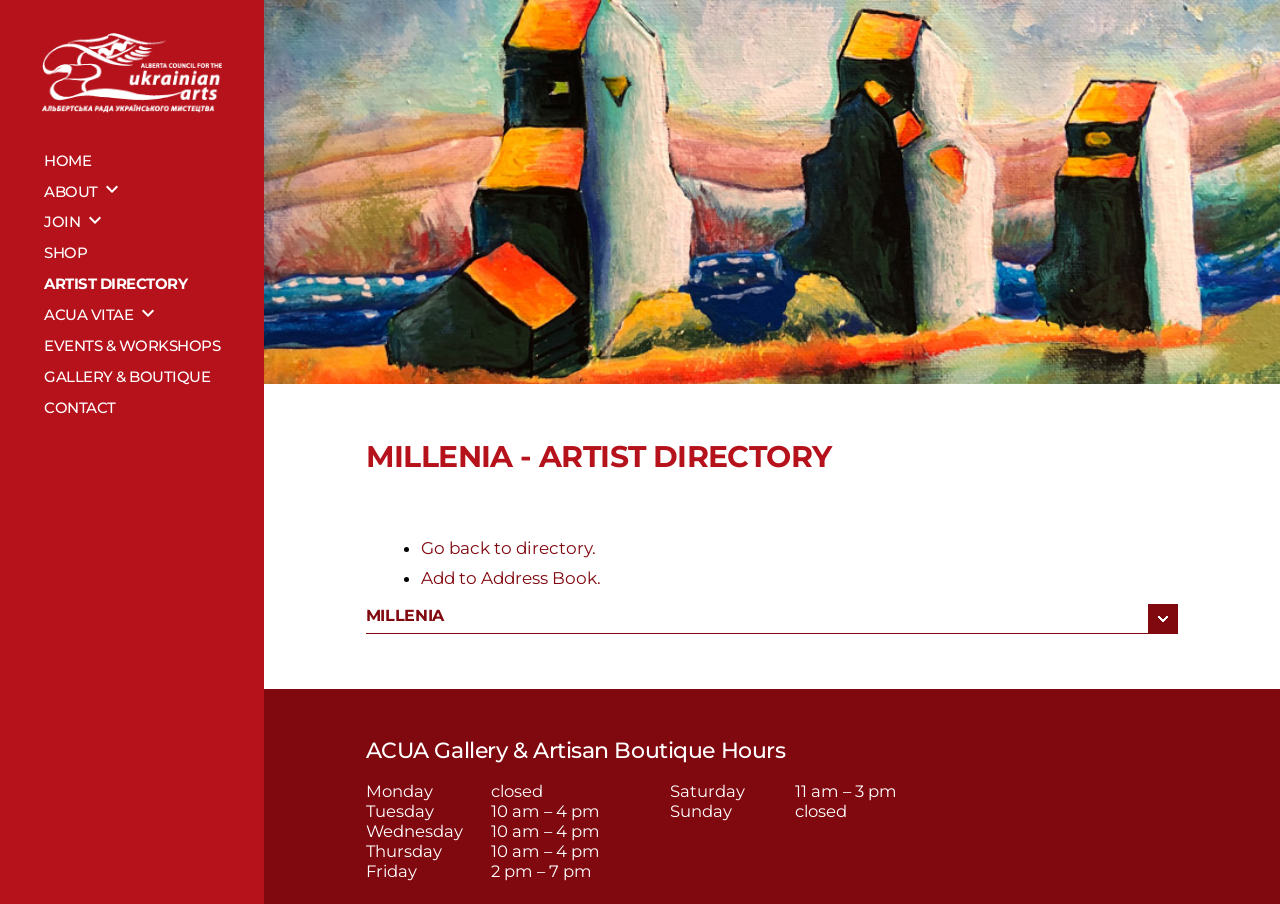How many links are there in the top menu?
Please look at the screenshot and answer in one word or a short phrase.

11